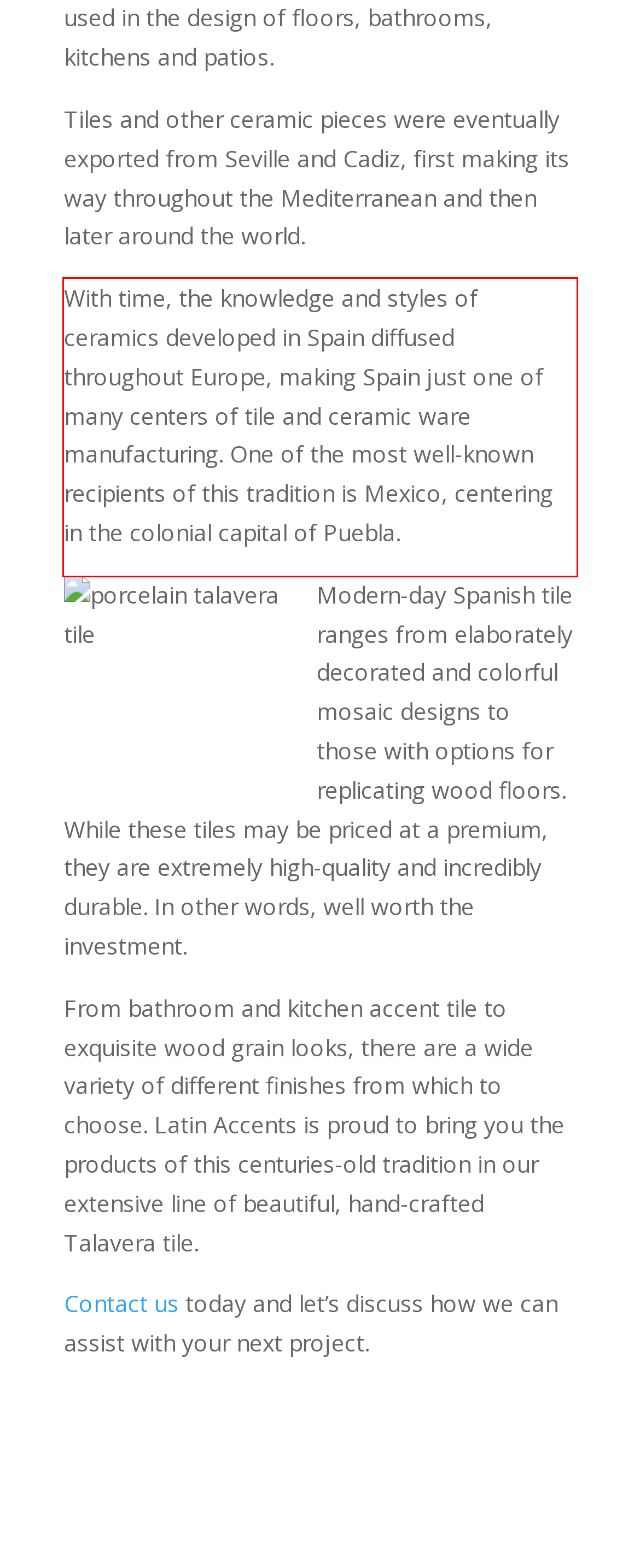You have a screenshot of a webpage with a red bounding box. Use OCR to generate the text contained within this red rectangle.

With time, the knowledge and styles of ceramics developed in Spain diffused throughout Europe, making Spain just one of many centers of tile and ceramic ware manufacturing. One of the most well-known recipients of this tradition is Mexico, centering in the colonial capital of Puebla.